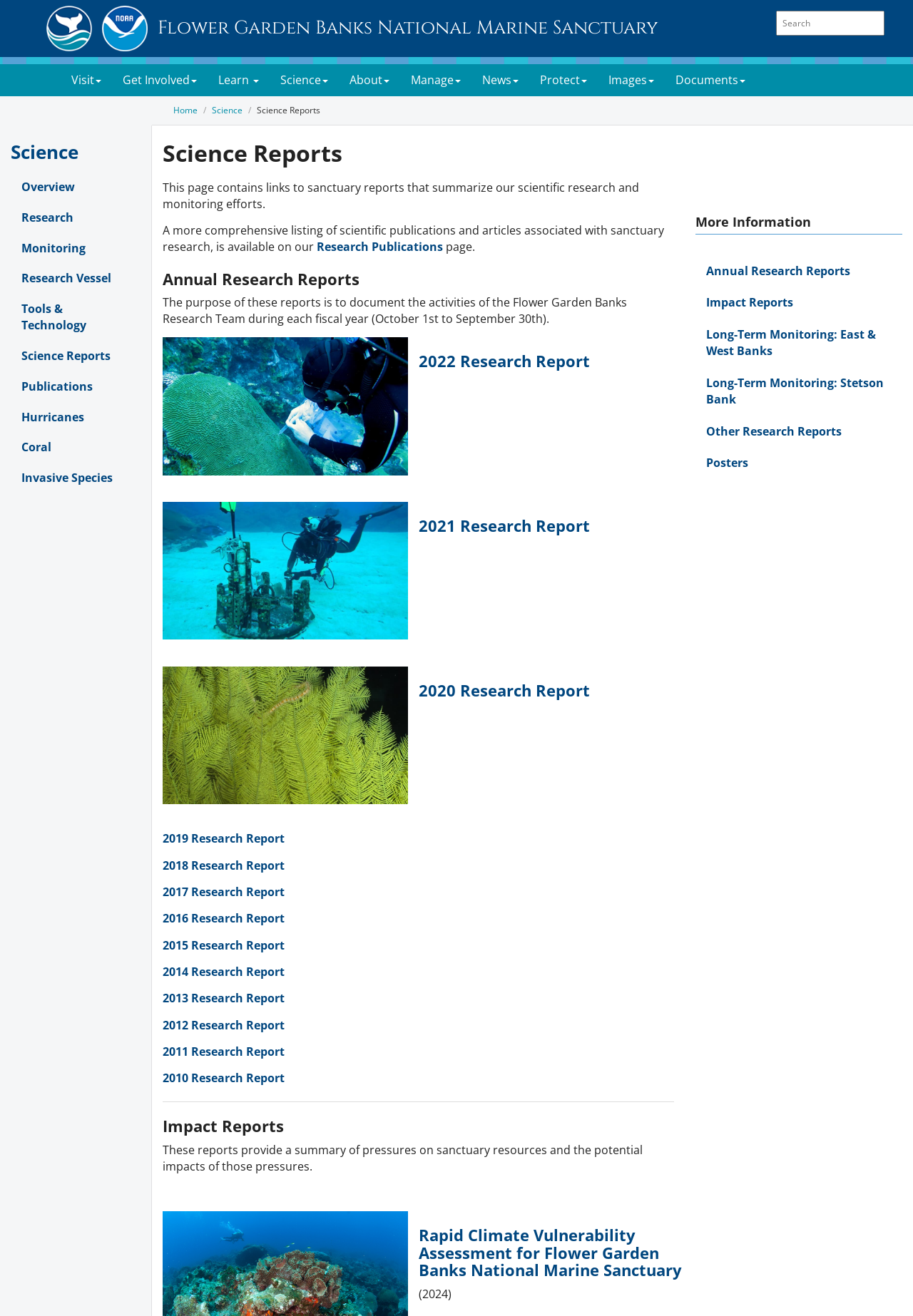Please determine the bounding box coordinates of the area that needs to be clicked to complete this task: 'Visit the '2022 Research Report' page'. The coordinates must be four float numbers between 0 and 1, formatted as [left, top, right, bottom].

[0.458, 0.266, 0.646, 0.282]